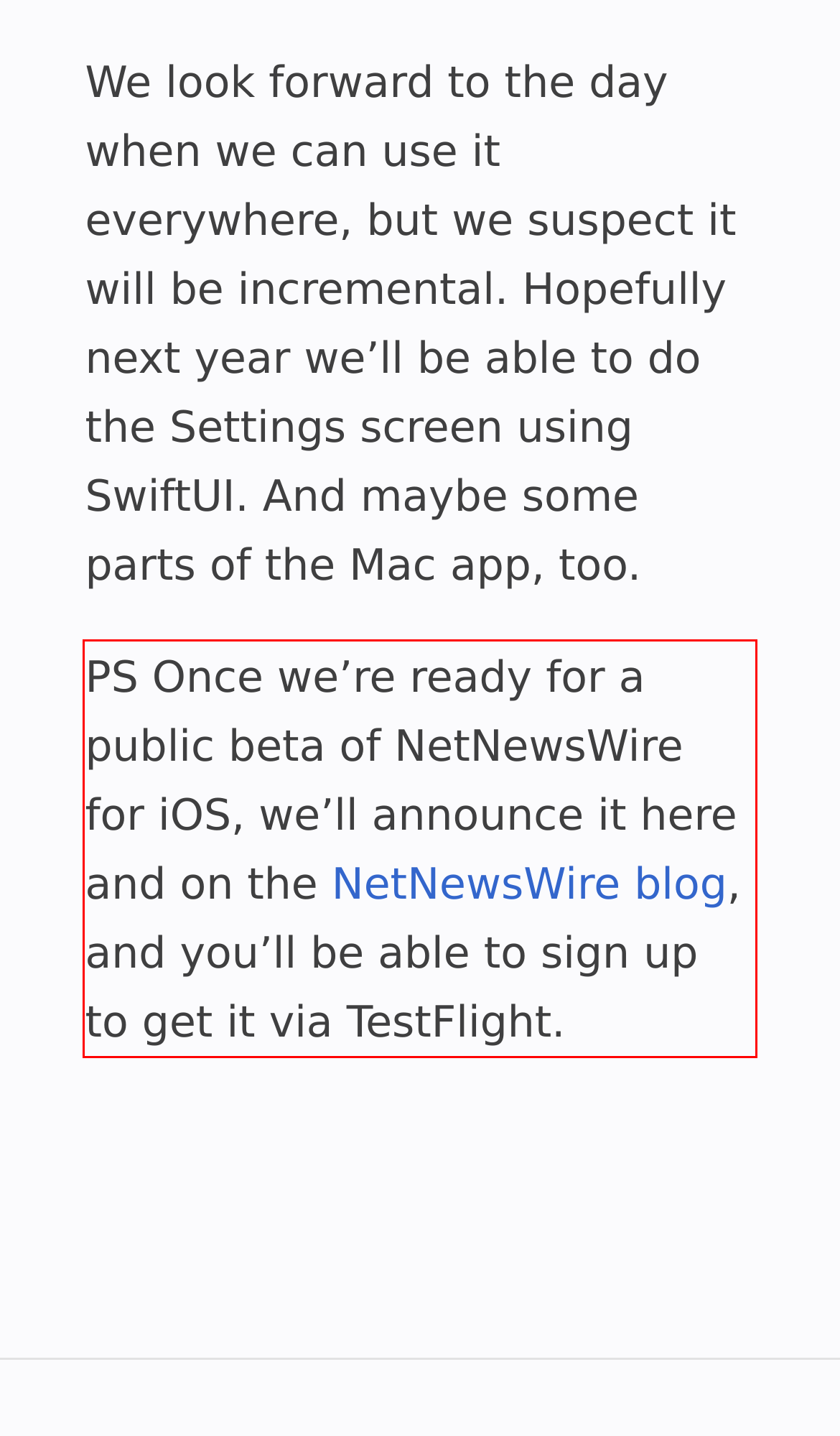You are given a screenshot showing a webpage with a red bounding box. Perform OCR to capture the text within the red bounding box.

PS Once we’re ready for a public beta of NetNewsWire for iOS, we’ll announce it here and on the NetNewsWire blog, and you’ll be able to sign up to get it via TestFlight.